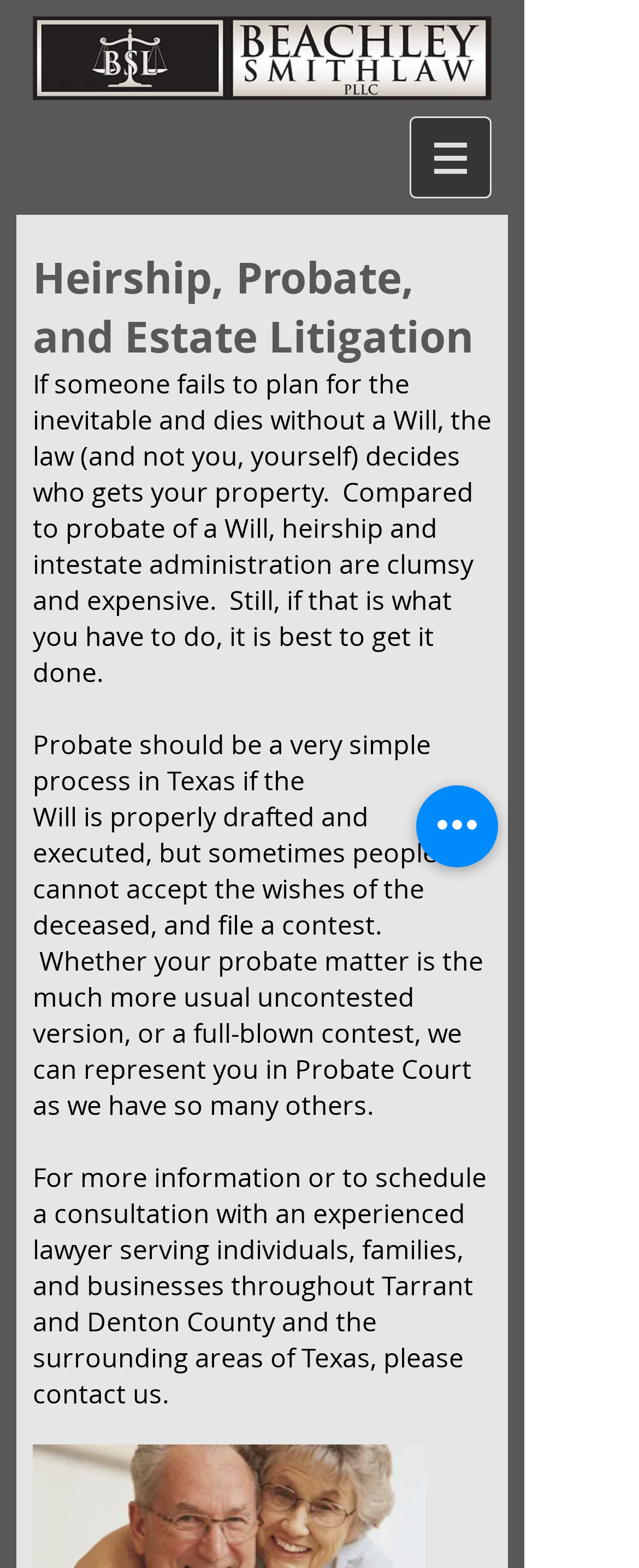What is the purpose of the 'Quick actions' button?
Utilize the image to construct a detailed and well-explained answer.

The 'Quick actions' button is likely a call-to-action button that allows users to quickly perform some action, such as scheduling a consultation or contacting the law office. The exact purpose is not explicitly stated, but based on its placement and label, it appears to be a way to facilitate quick action.